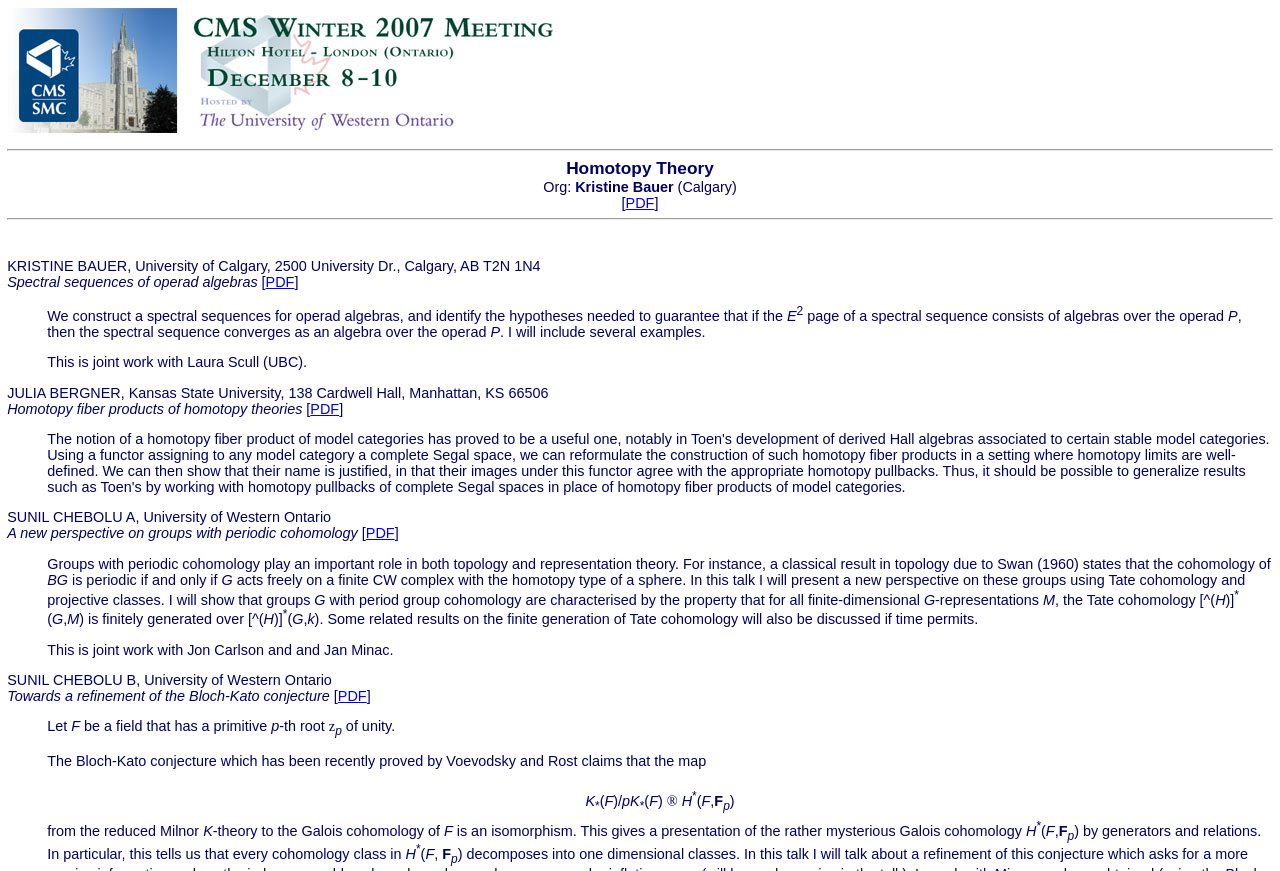Provide a brief response to the question below using one word or phrase:
What is the format of Sunil Chebolu's talk?

PDF